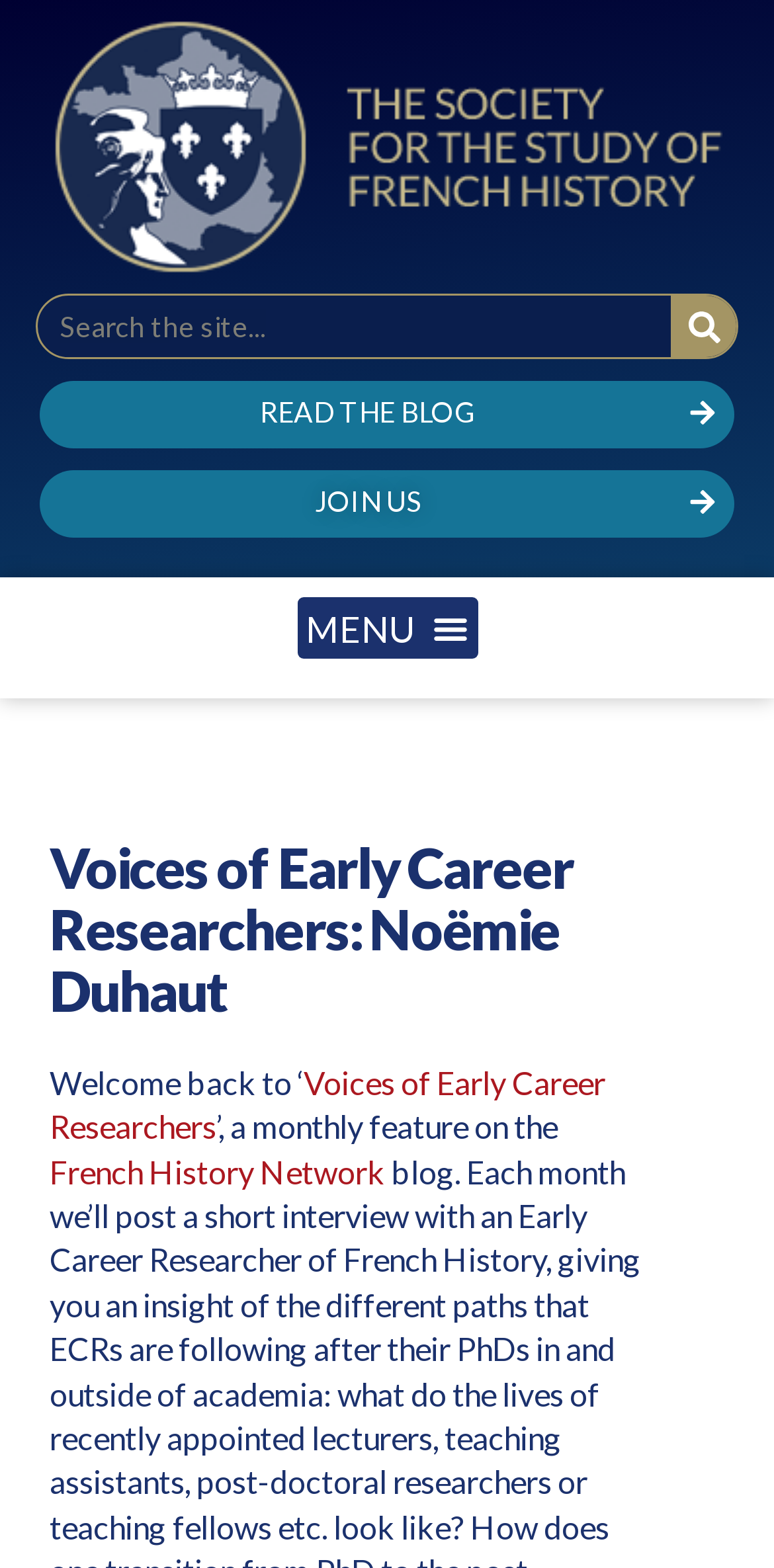Identify the bounding box coordinates of the clickable section necessary to follow the following instruction: "Read the blog". The coordinates should be presented as four float numbers from 0 to 1, i.e., [left, top, right, bottom].

[0.051, 0.243, 0.949, 0.286]